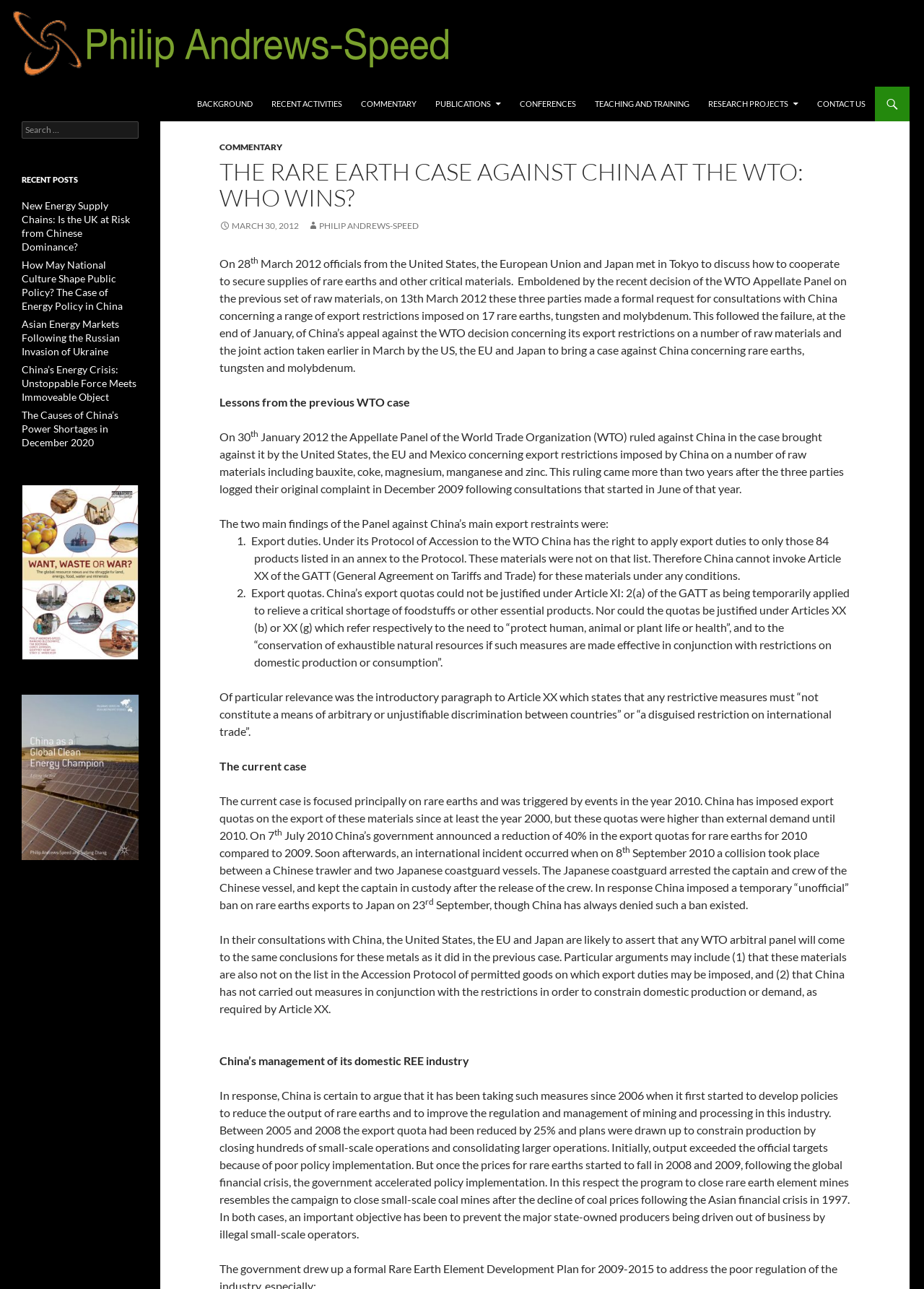Locate the bounding box coordinates of the element that needs to be clicked to carry out the instruction: "Check the publication 'The Global Resource Nexus and the Struggle for Land, Energy, Food, Water and Minerals'". The coordinates should be given as four float numbers ranging from 0 to 1, i.e., [left, top, right, bottom].

[0.023, 0.399, 0.15, 0.408]